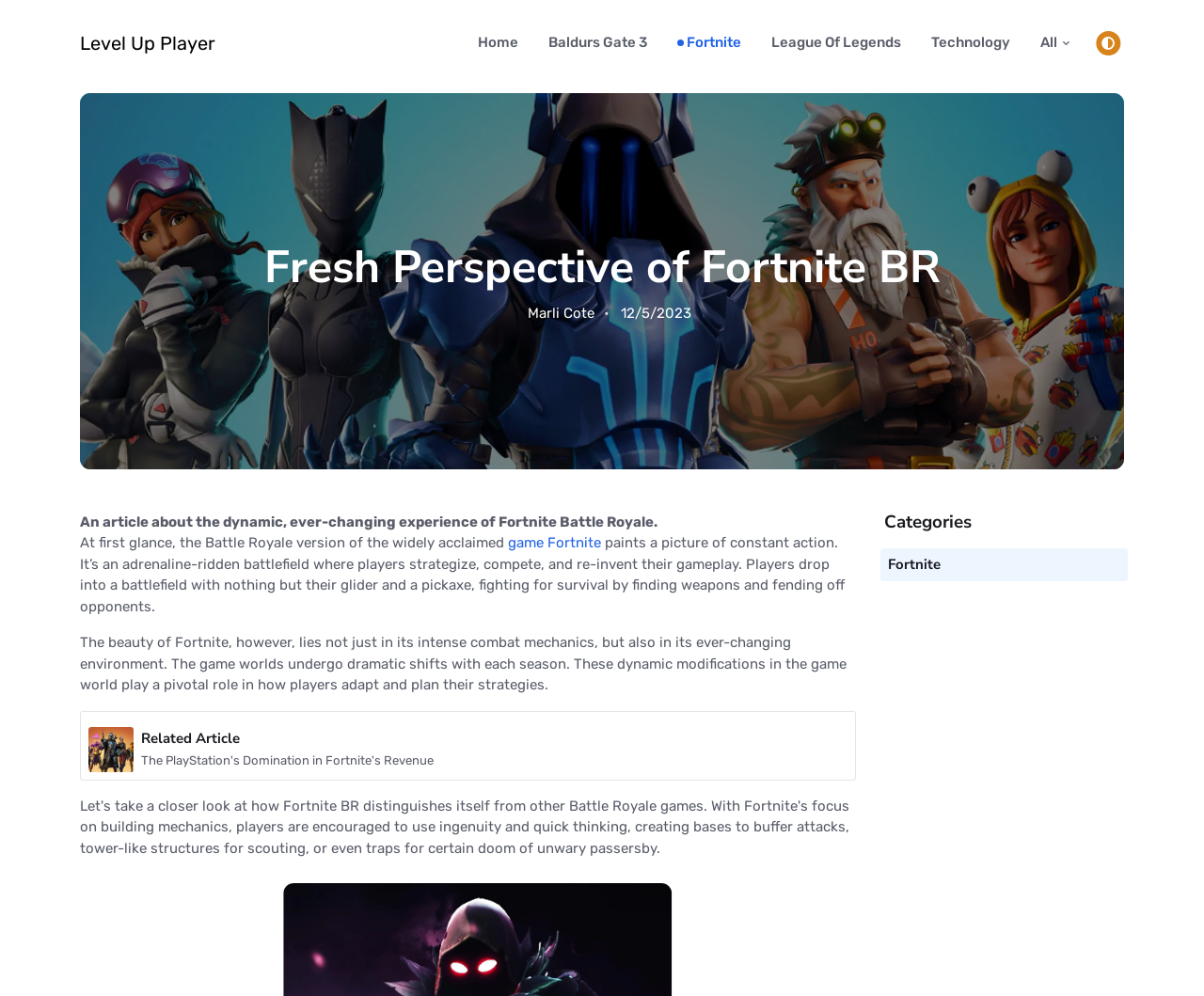Generate the text of the webpage's primary heading.

Fresh Perspective of Fortnite BR